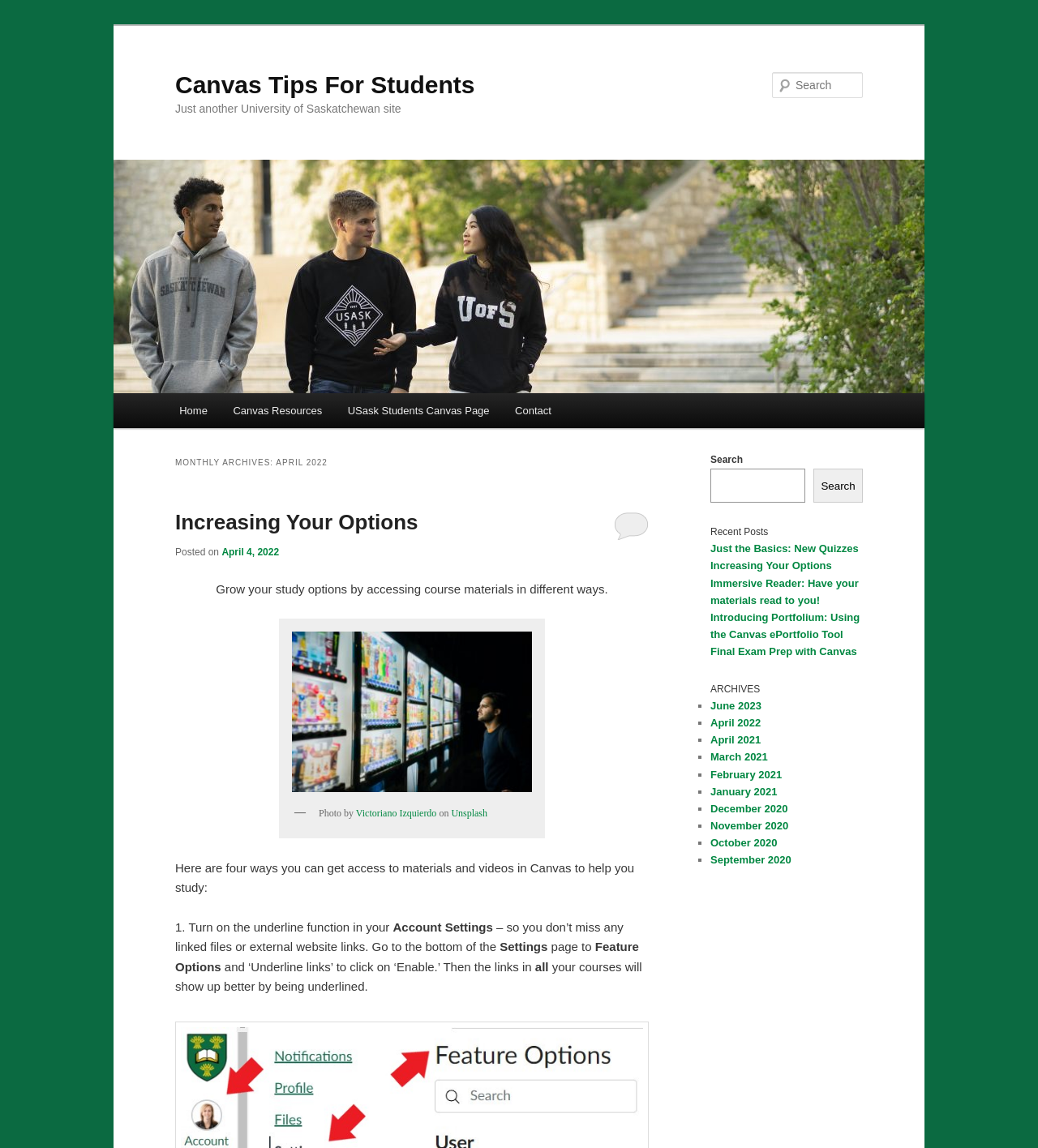Bounding box coordinates are specified in the format (top-left x, top-left y, bottom-right x, bottom-right y). All values are floating point numbers bounded between 0 and 1. Please provide the bounding box coordinate of the region this sentence describes: DONATE BY CREDIT CARD

None